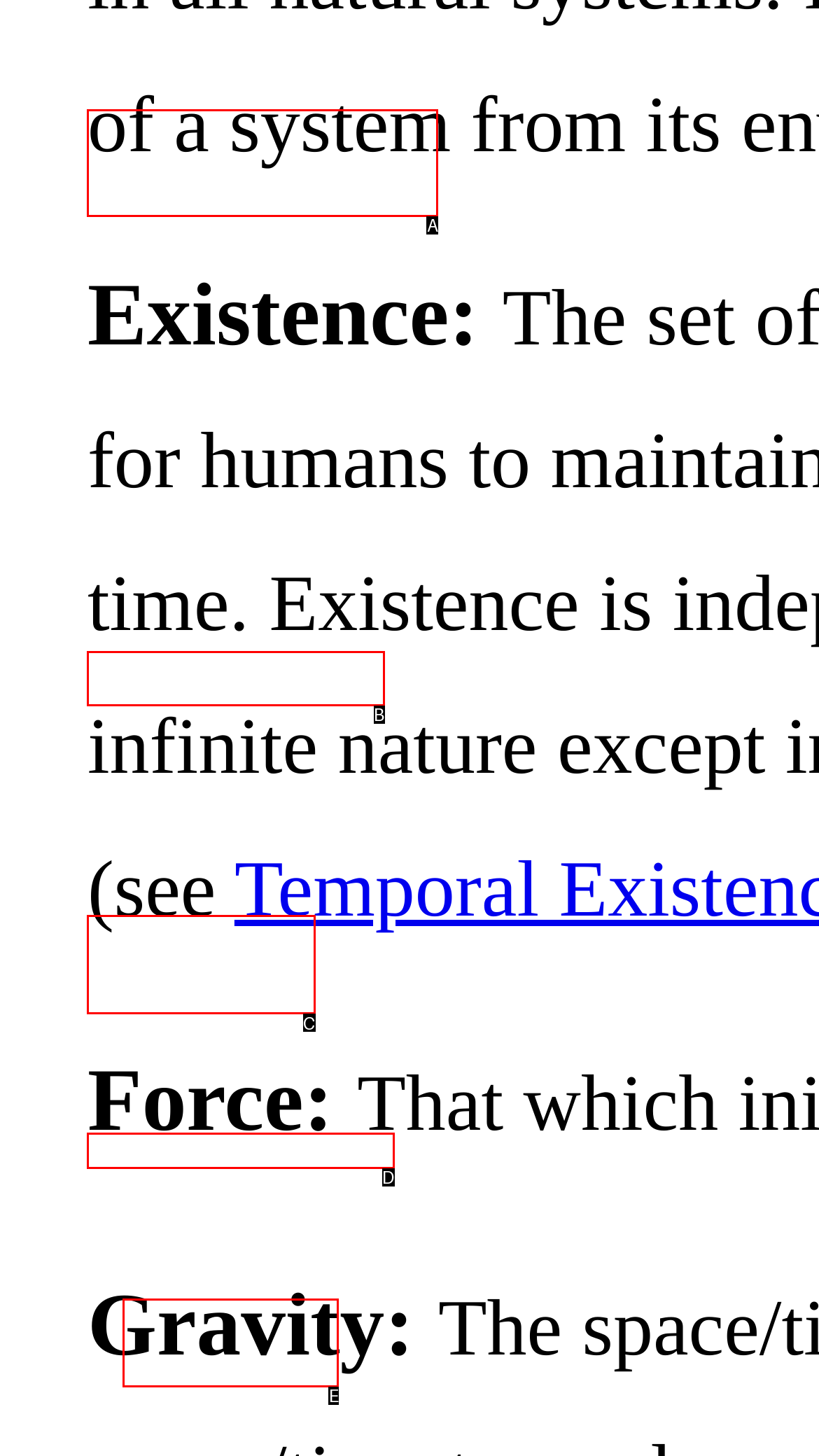Identify the HTML element that corresponds to the following description: Jobs Provide the letter of the best matching option.

None